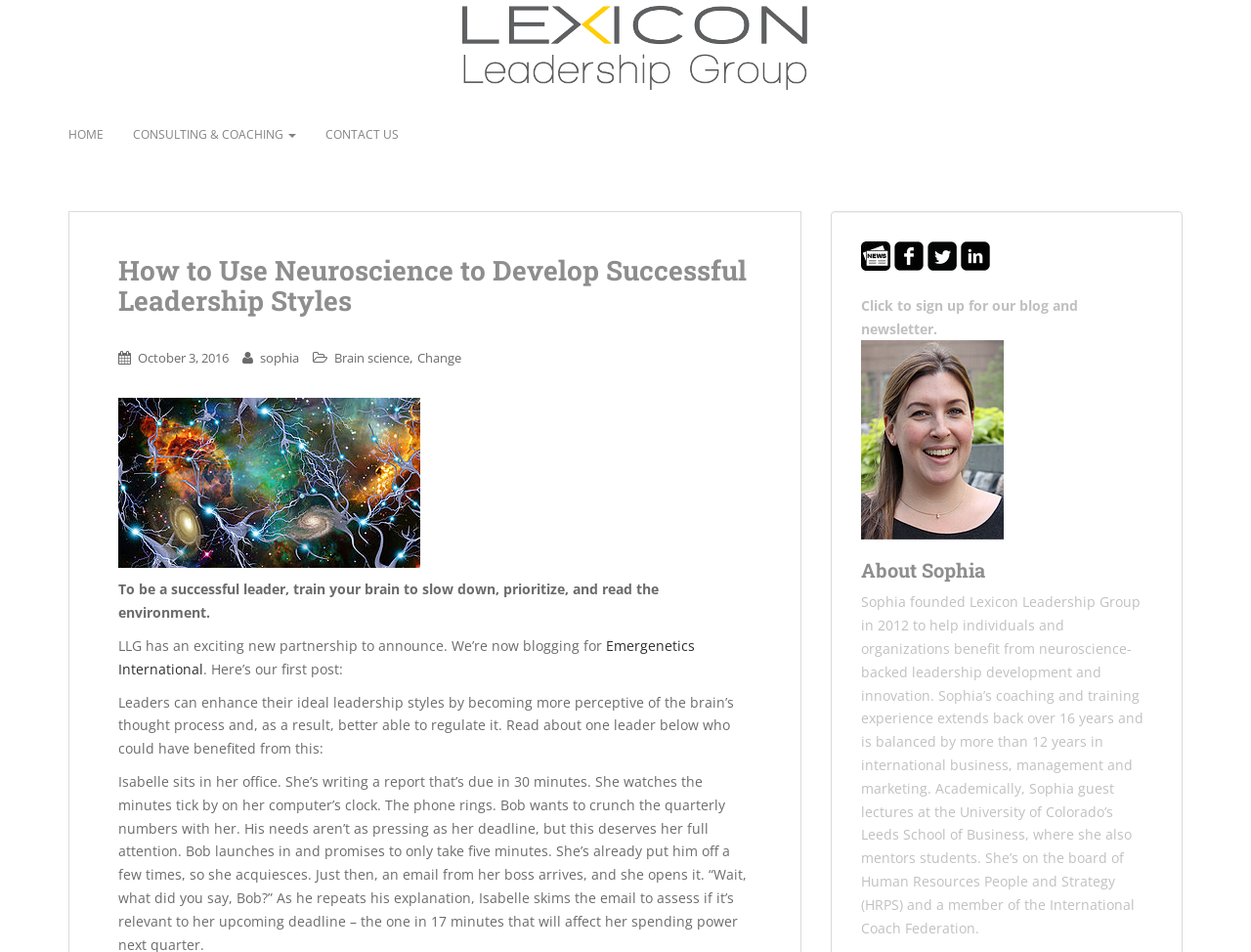Respond to the question below with a single word or phrase:
What is the name of the organization that Sophia guest lectures at?

University of Colorado's Leeds School of Business